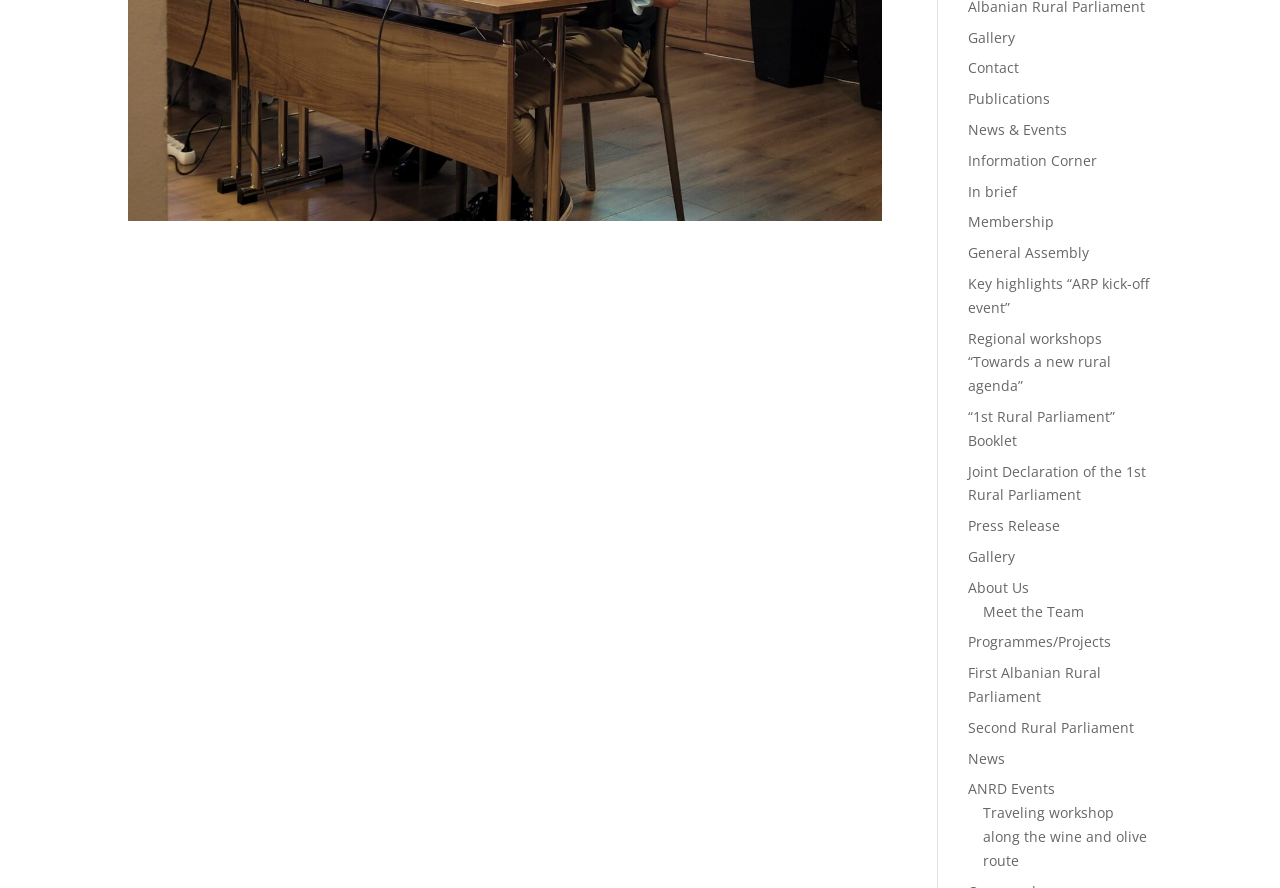Locate the bounding box coordinates of the element that should be clicked to execute the following instruction: "Enter your name".

None